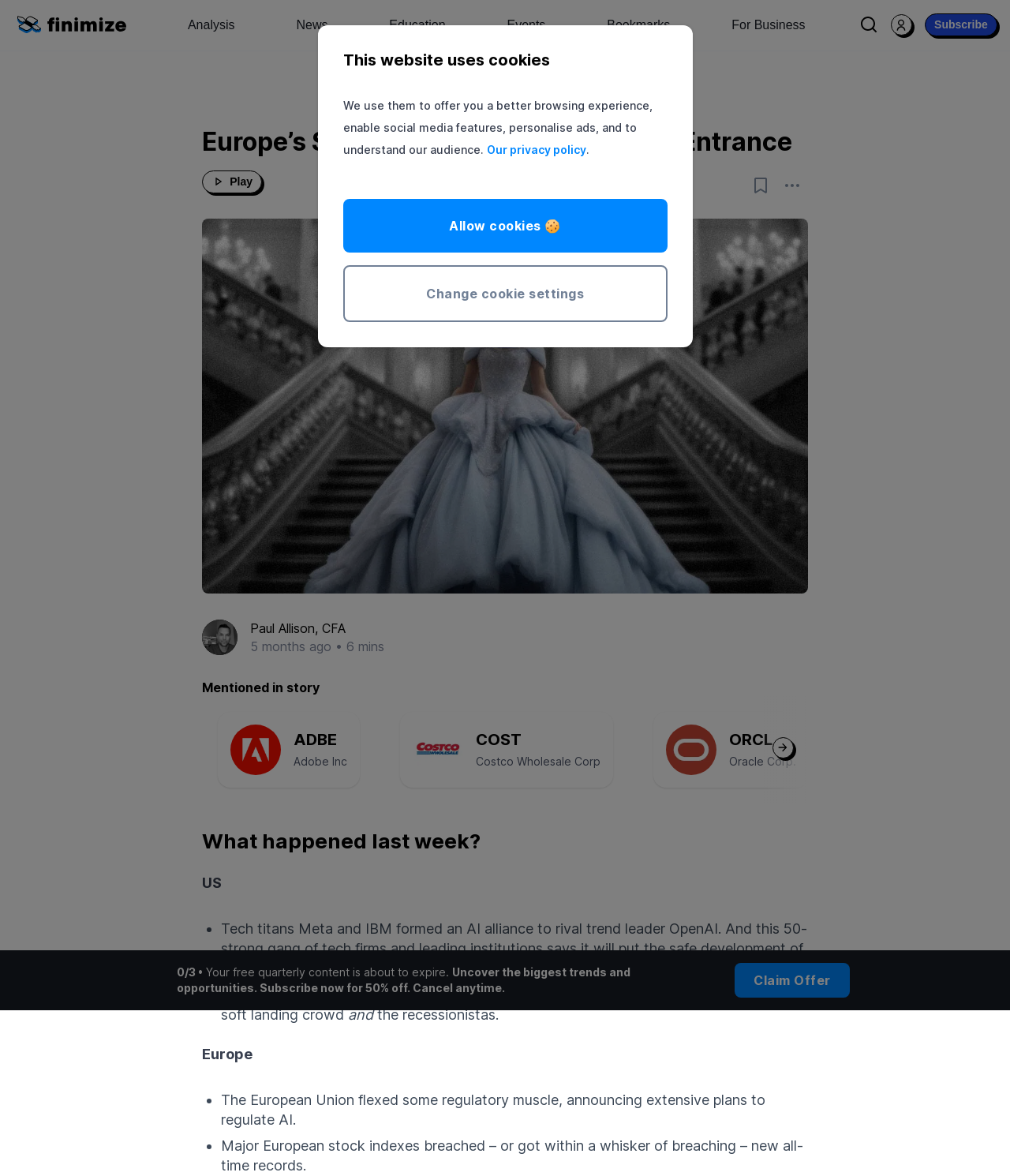Please identify the coordinates of the bounding box for the clickable region that will accomplish this instruction: "Click on the Finimize logo".

[0.012, 0.008, 0.13, 0.031]